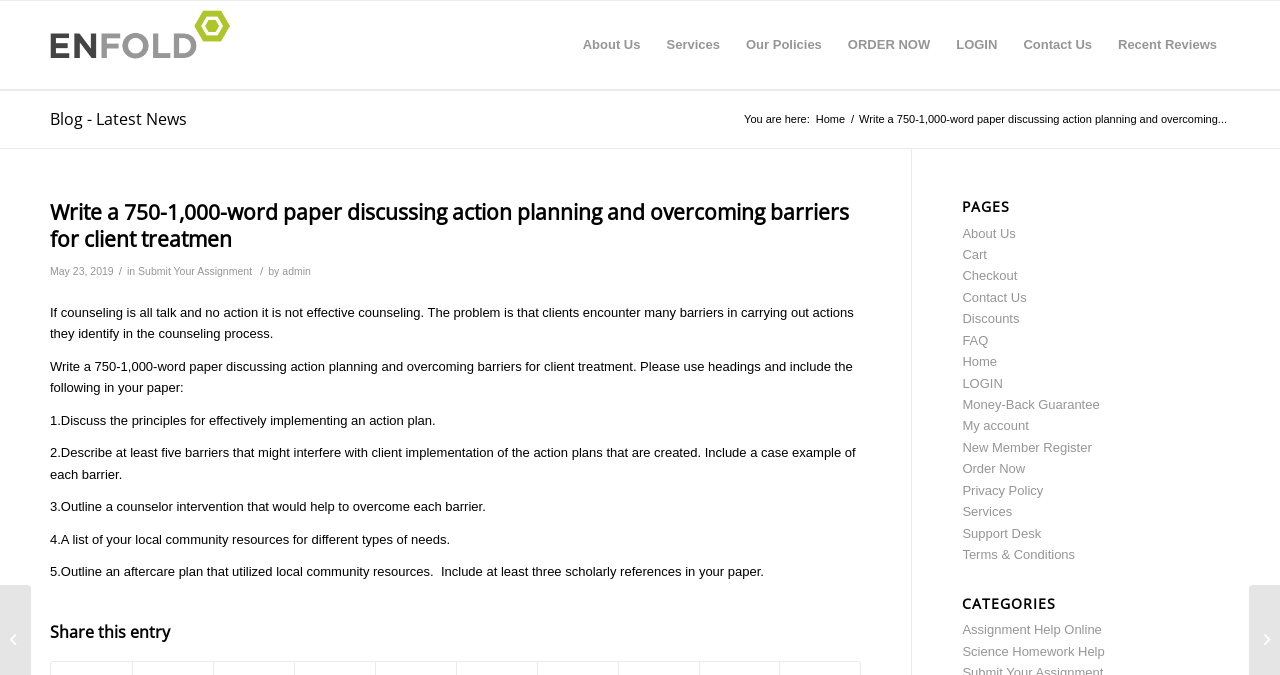What is required in the aftercare plan?
Identify the answer in the screenshot and reply with a single word or phrase.

Local community resources